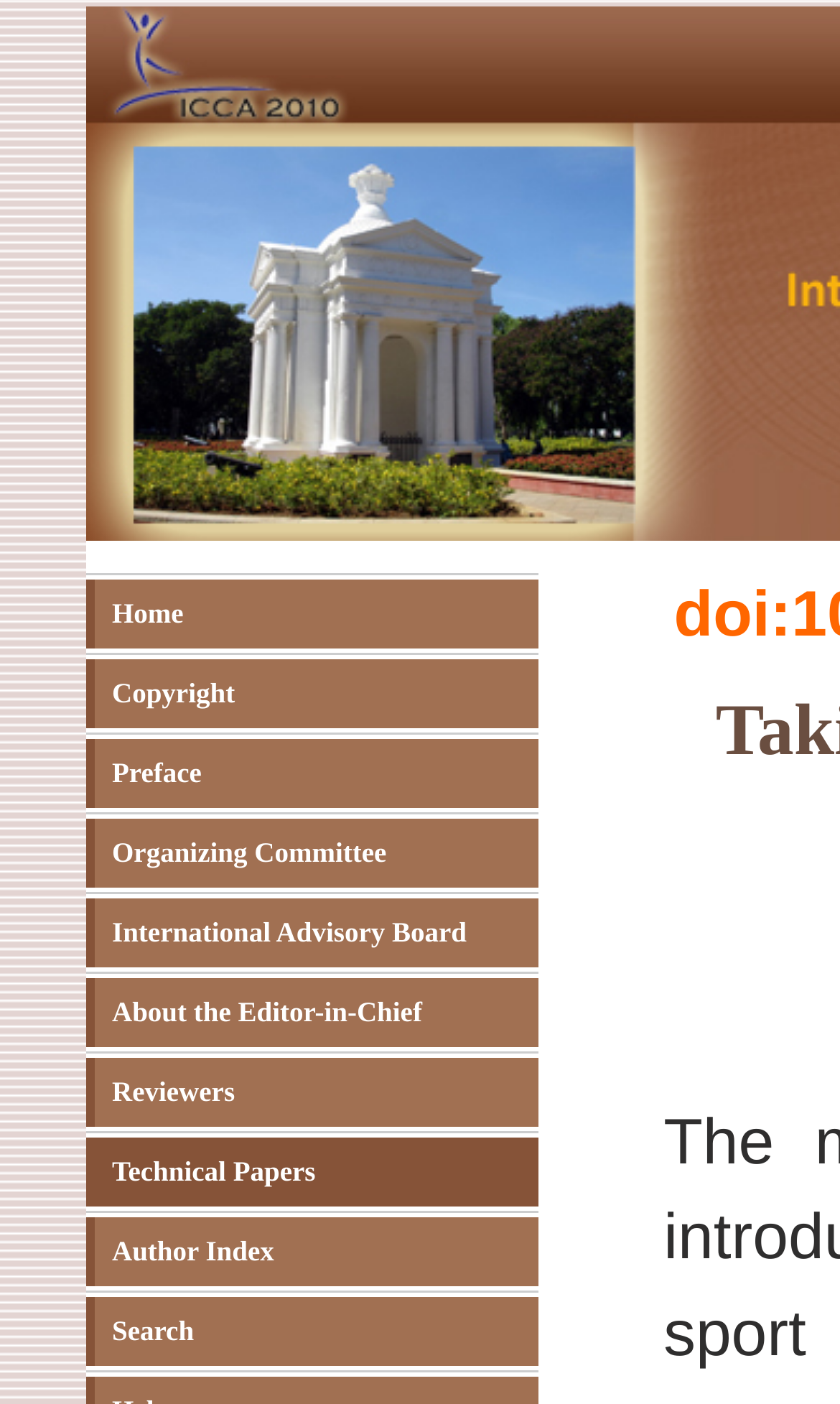What is the first link on the webpage?
By examining the image, provide a one-word or phrase answer.

Home